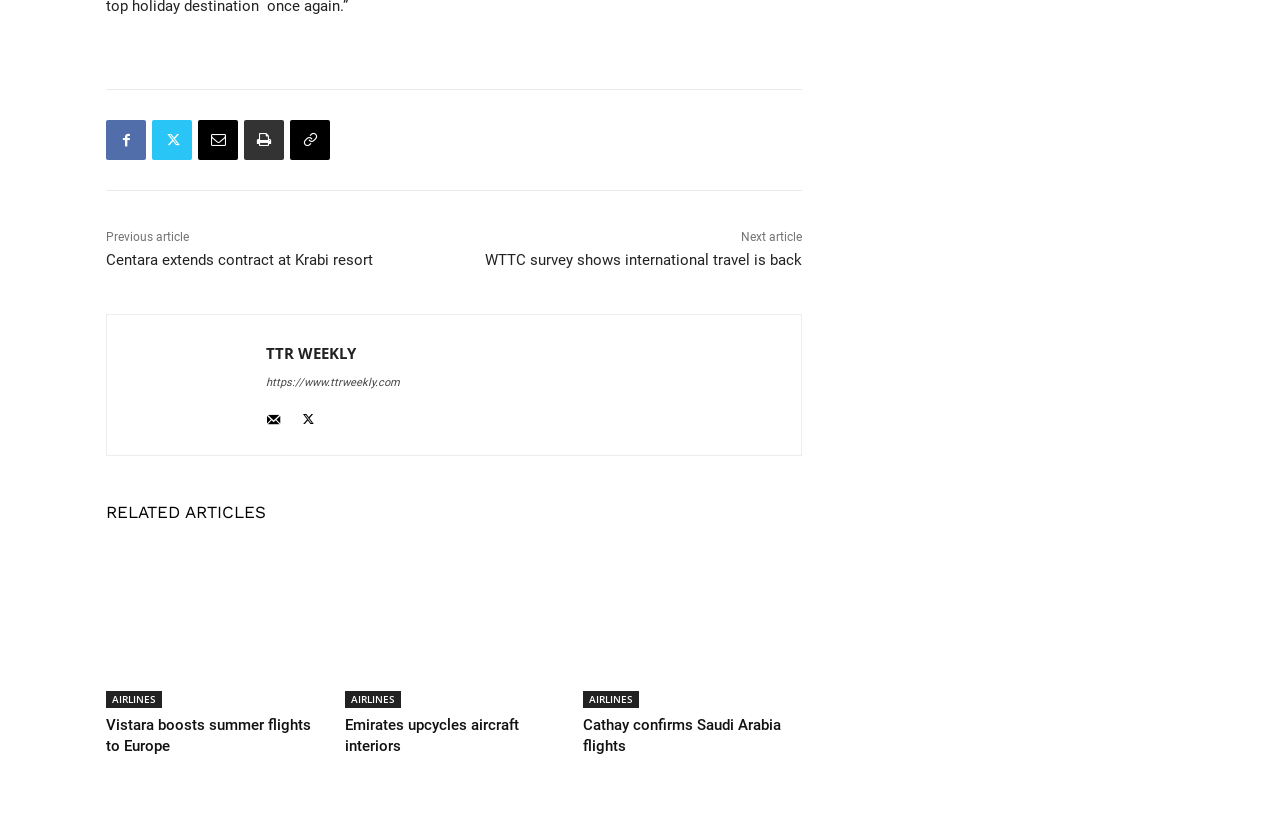Locate the bounding box coordinates of the area where you should click to accomplish the instruction: "Read the article about Centara extends contract at Krabi resort".

[0.083, 0.308, 0.291, 0.33]